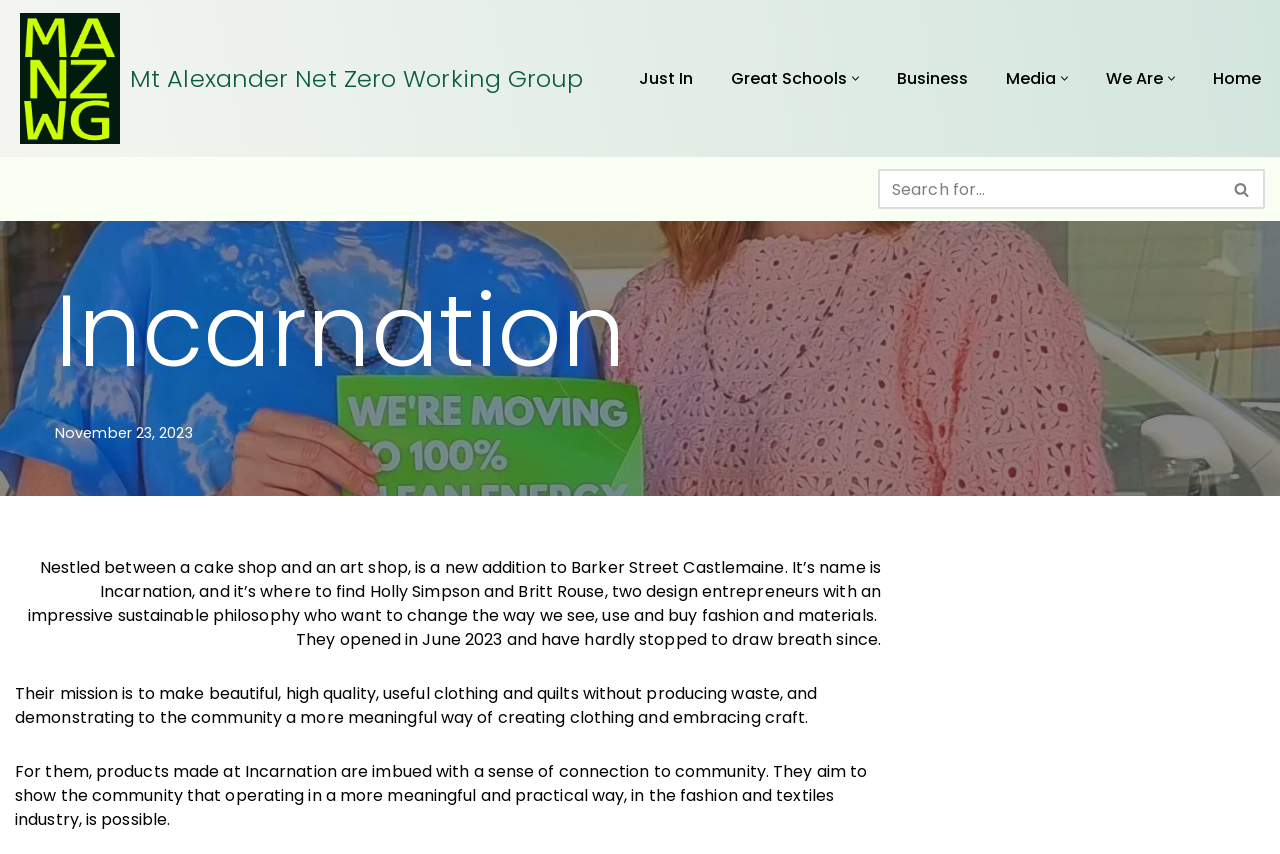Identify the bounding box coordinates of the element to click to follow this instruction: 'Go to the 'Just In' page'. Ensure the coordinates are four float values between 0 and 1, provided as [left, top, right, bottom].

[0.499, 0.075, 0.541, 0.11]